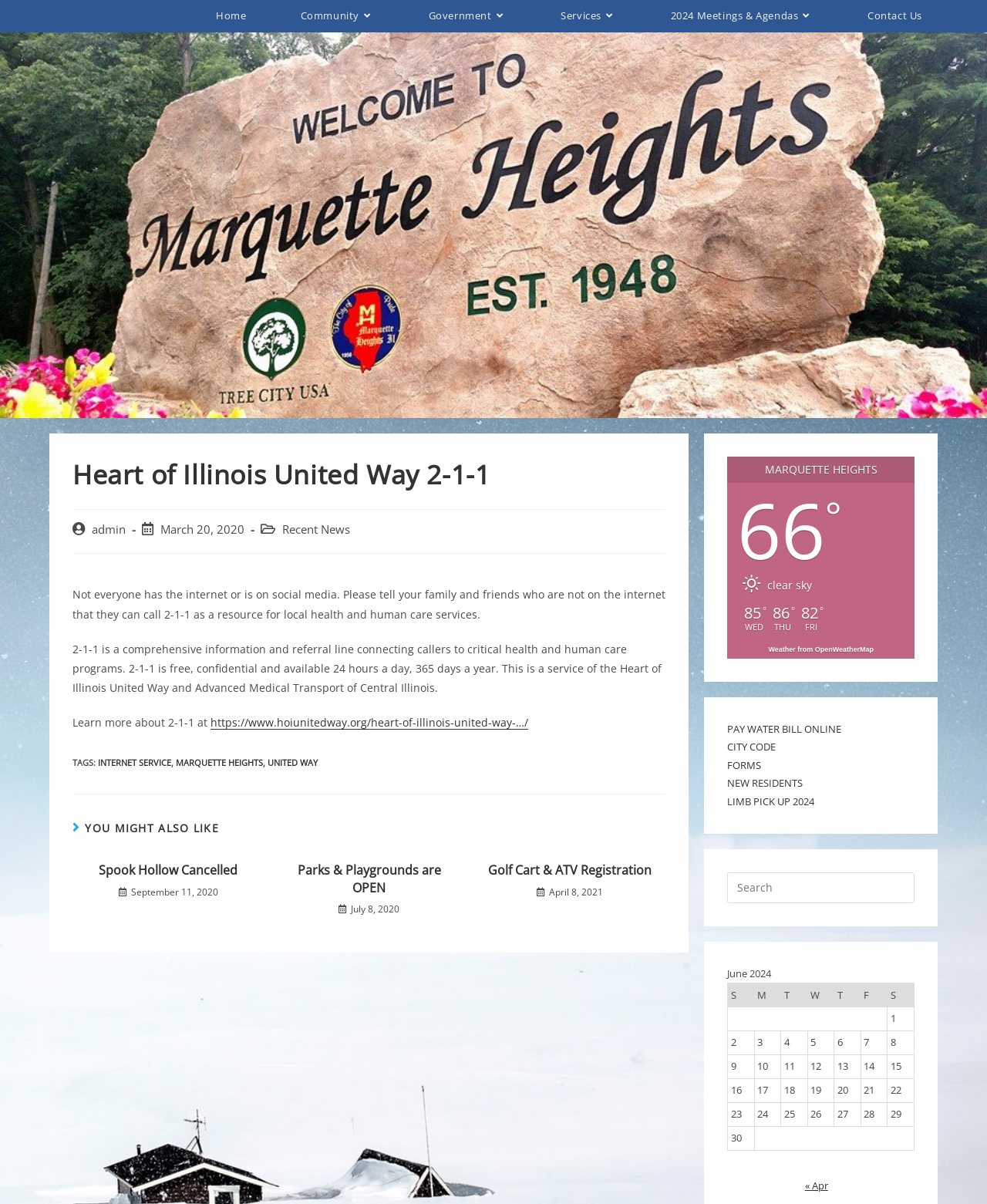Locate the bounding box coordinates of the area you need to click to fulfill this instruction: 'Click on the 'Home' link'. The coordinates must be in the form of four float numbers ranging from 0 to 1: [left, top, right, bottom].

[0.192, 0.0, 0.277, 0.026]